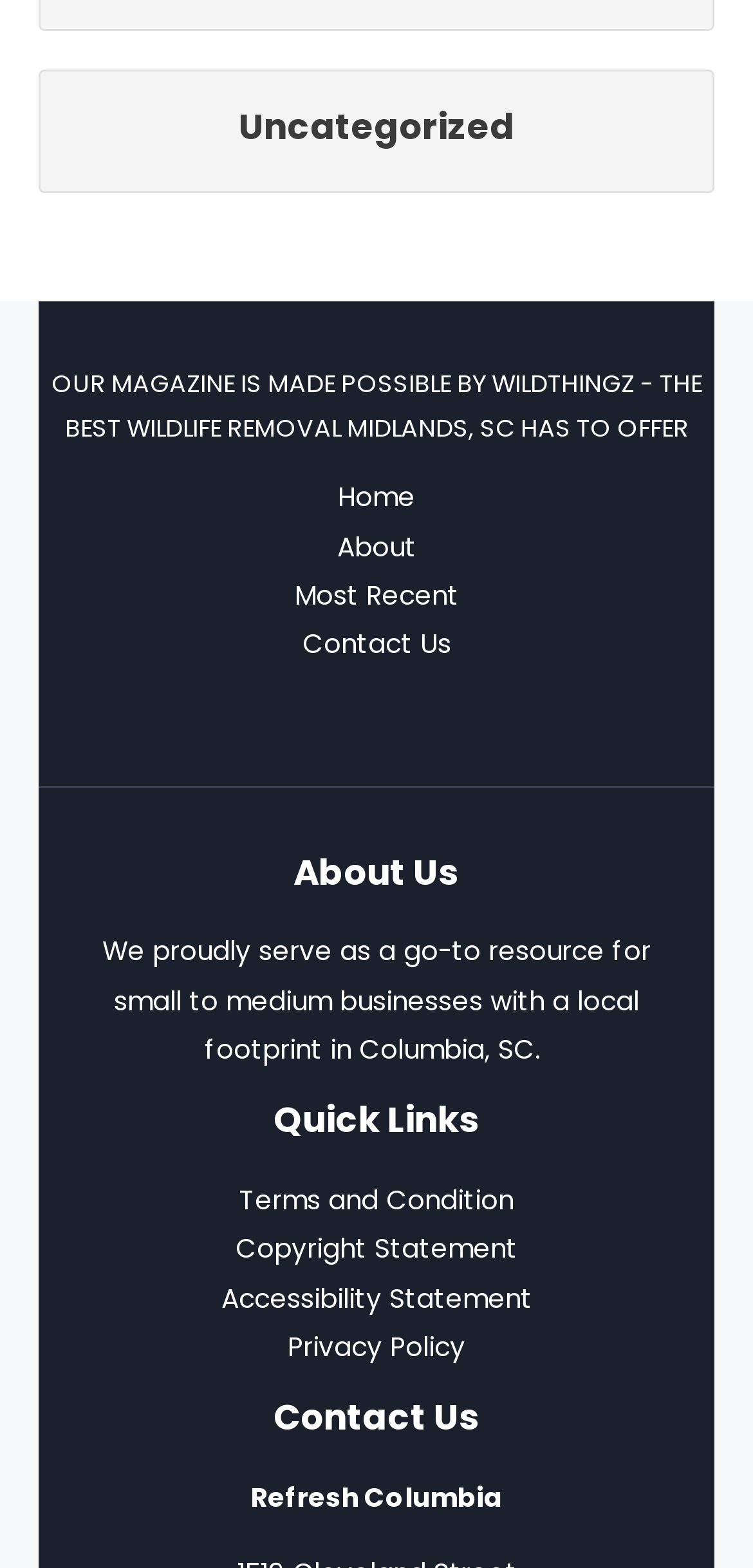Please locate the bounding box coordinates of the element that needs to be clicked to achieve the following instruction: "Click on the link to Rich Holt's profile". The coordinates should be four float numbers between 0 and 1, i.e., [left, top, right, bottom].

None